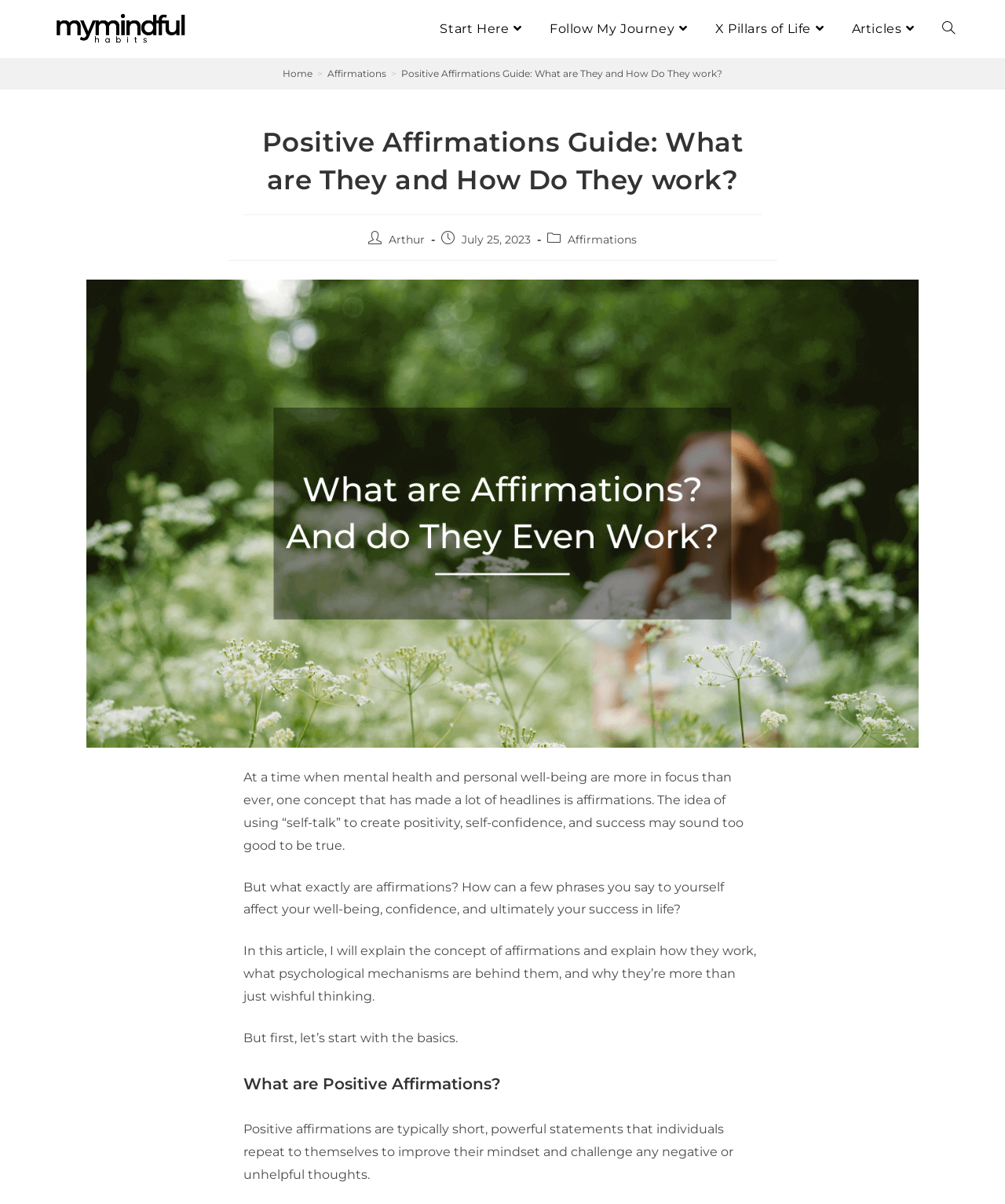Kindly determine the bounding box coordinates for the area that needs to be clicked to execute this instruction: "Click on the 'Start Here' link".

[0.426, 0.0, 0.535, 0.048]